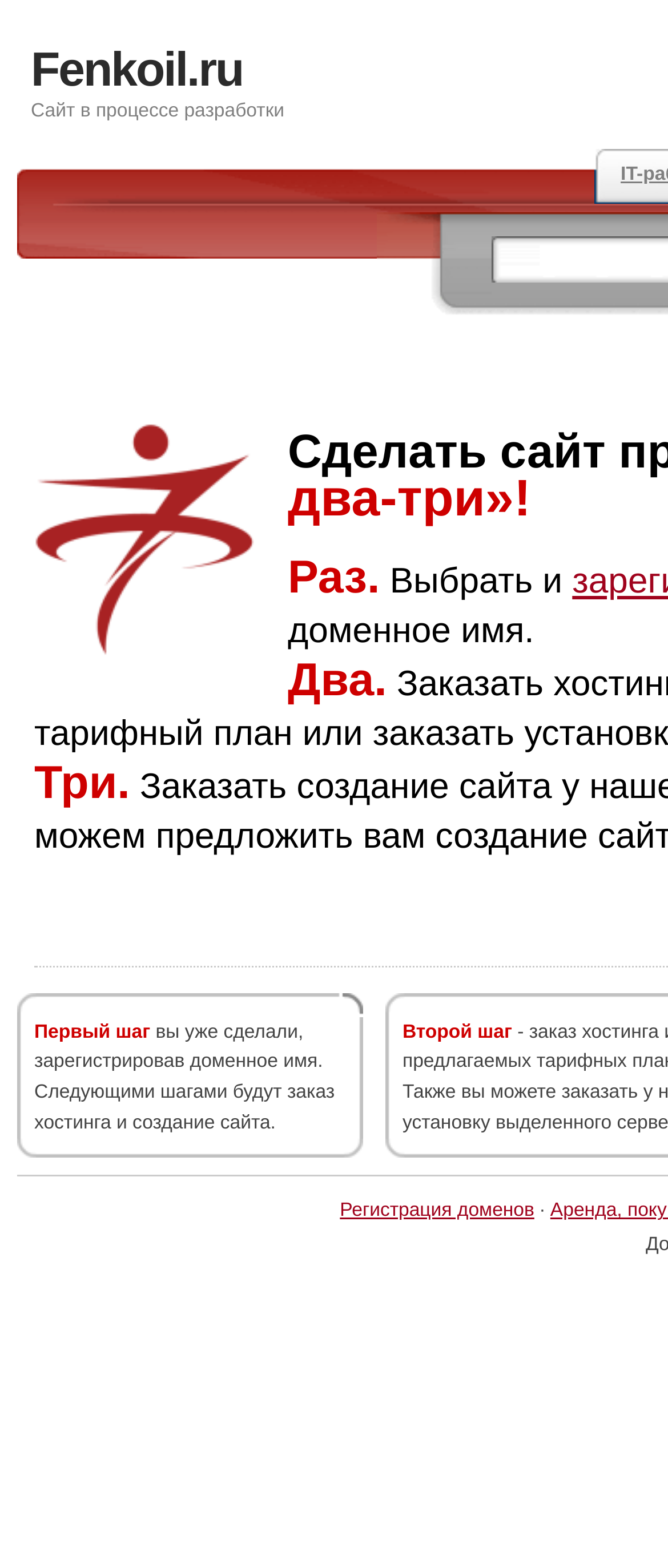Identify and provide the bounding box coordinates of the UI element described: "Fenkoil.ru". The coordinates should be formatted as [left, top, right, bottom], with each number being a float between 0 and 1.

[0.046, 0.027, 0.364, 0.061]